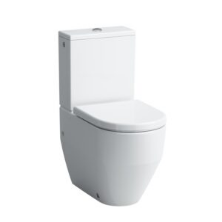Examine the image and give a thorough answer to the following question:
What is the primary benefit of the toilet's design?

The caption highlights that the close coupled design of the toilet allows for 'efficient space utilization', making it ideal for contemporary bathrooms where space may be limited.